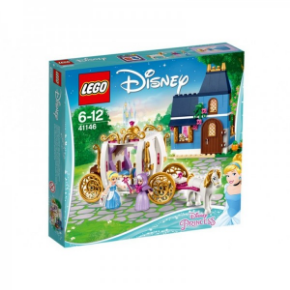What is the color of Cinderella's gown?
Offer a detailed and full explanation in response to the question.

The caption describes Cinderella as being in her iconic blue gown, which is a prominent feature of the packaging design and a recognizable element of the Disney Princess character.